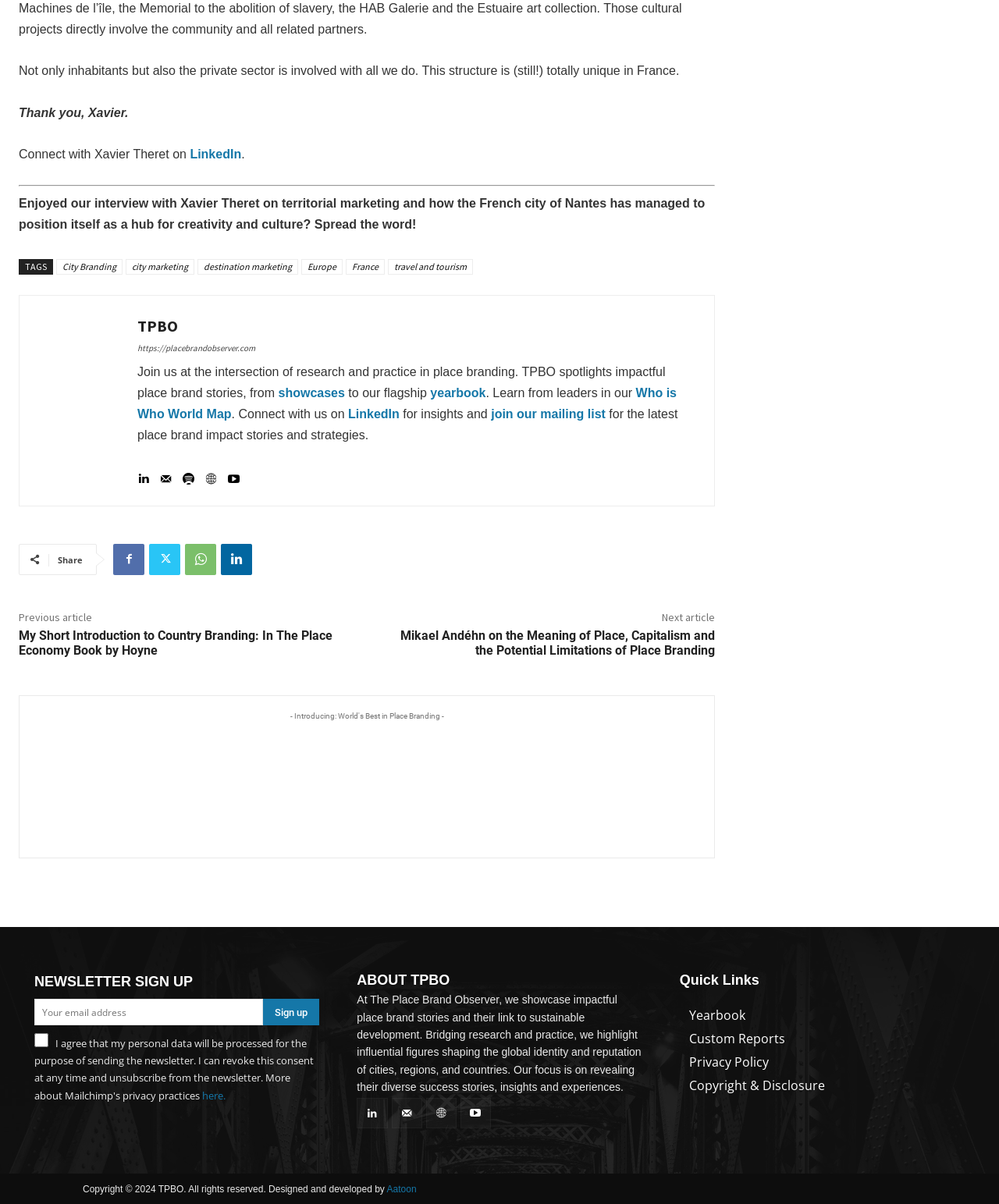Identify the bounding box of the UI element described as follows: "destination marketing". Provide the coordinates as four float numbers in the range of 0 to 1 [left, top, right, bottom].

[0.198, 0.215, 0.298, 0.228]